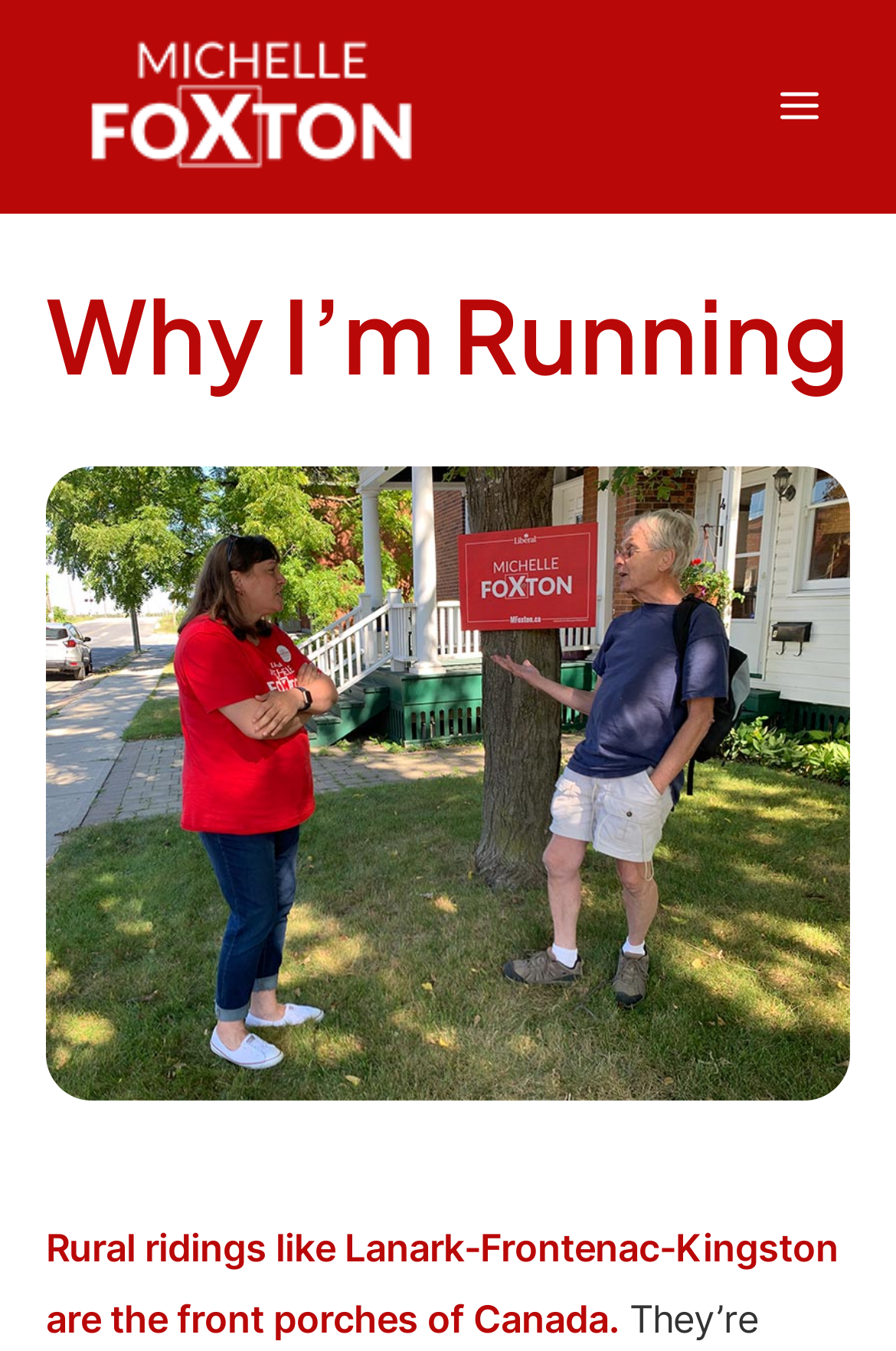Describe every aspect of the webpage in a detailed manner.

The webpage is about Michelle Foxton's campaign, specifically her reasons for running. At the top left, there is a link to Michelle Foxton's profile, accompanied by an image of her. Below this, there is a main menu button on the top right, which is not expanded and has an icon. 

The main content of the page is divided into two sections. The first section is a header that spans the entire width of the page, with a heading that reads "Why I'm Running" at the top. 

The second section, located below the header, contains a paragraph of text that describes rural ridings like Lanark-Frontenac-Kingston as the front porches of Canada. This text is positioned at the bottom left of the page.